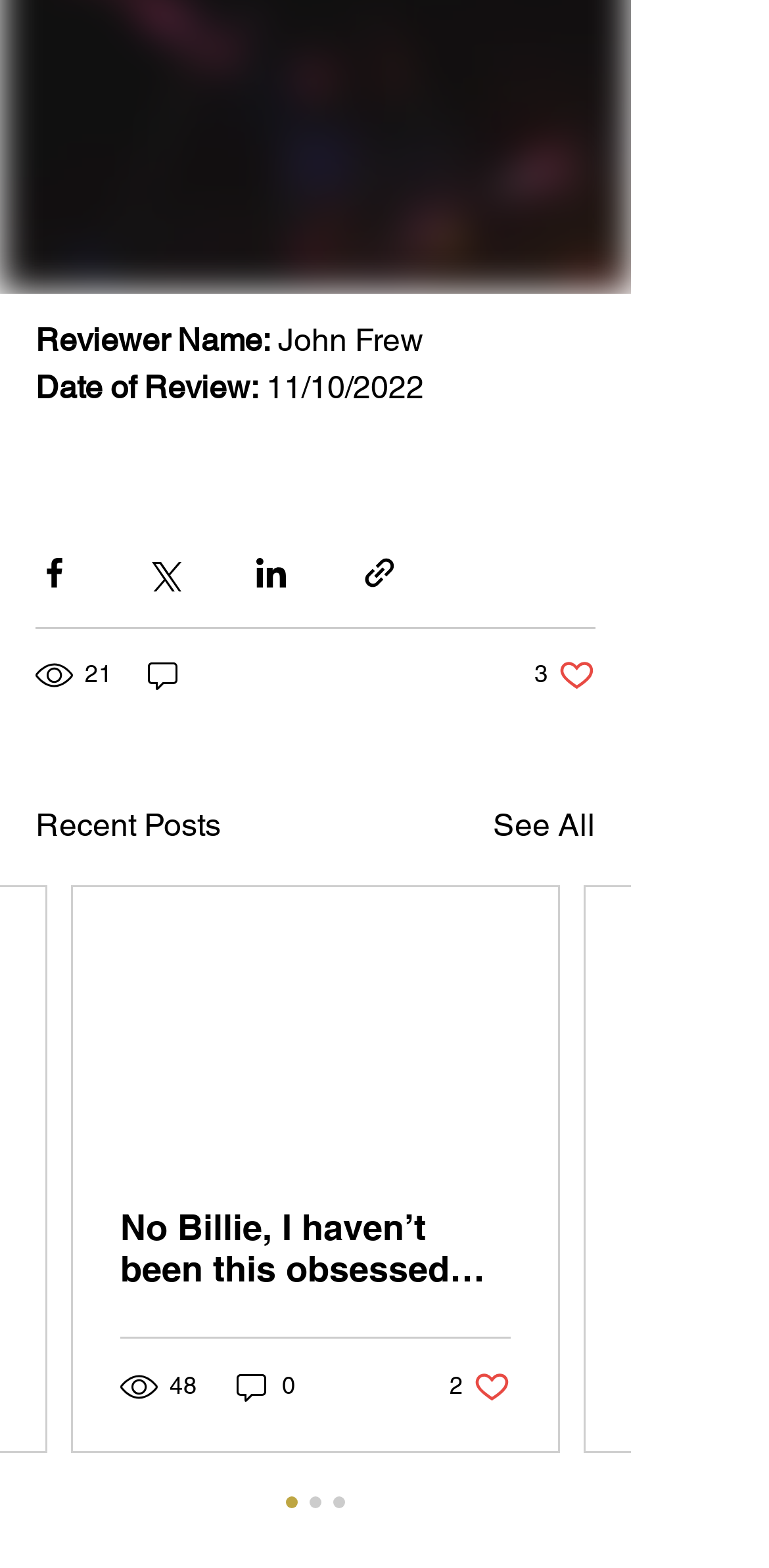What is the reviewer's name?
Please answer the question with a single word or phrase, referencing the image.

John Frew